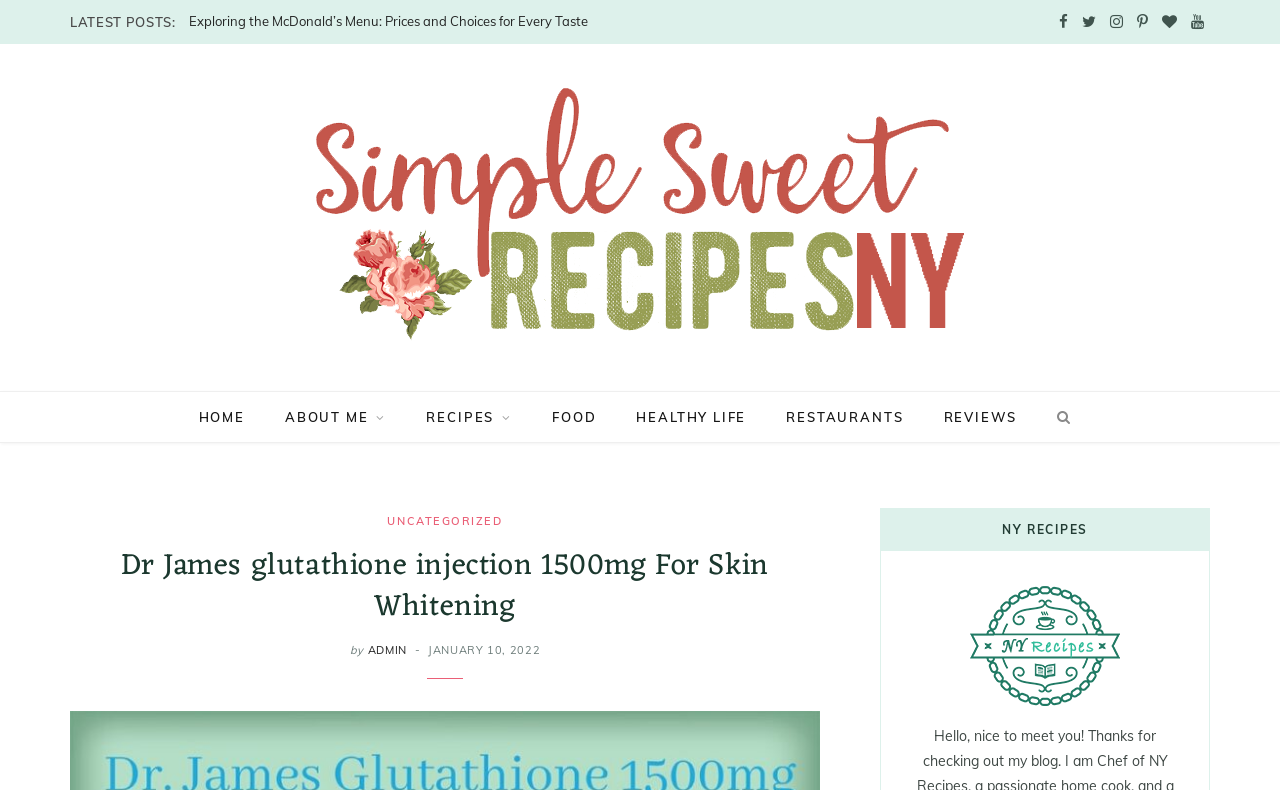Indicate the bounding box coordinates of the clickable region to achieve the following instruction: "Click on the Facebook link."

[0.823, 0.0, 0.839, 0.056]